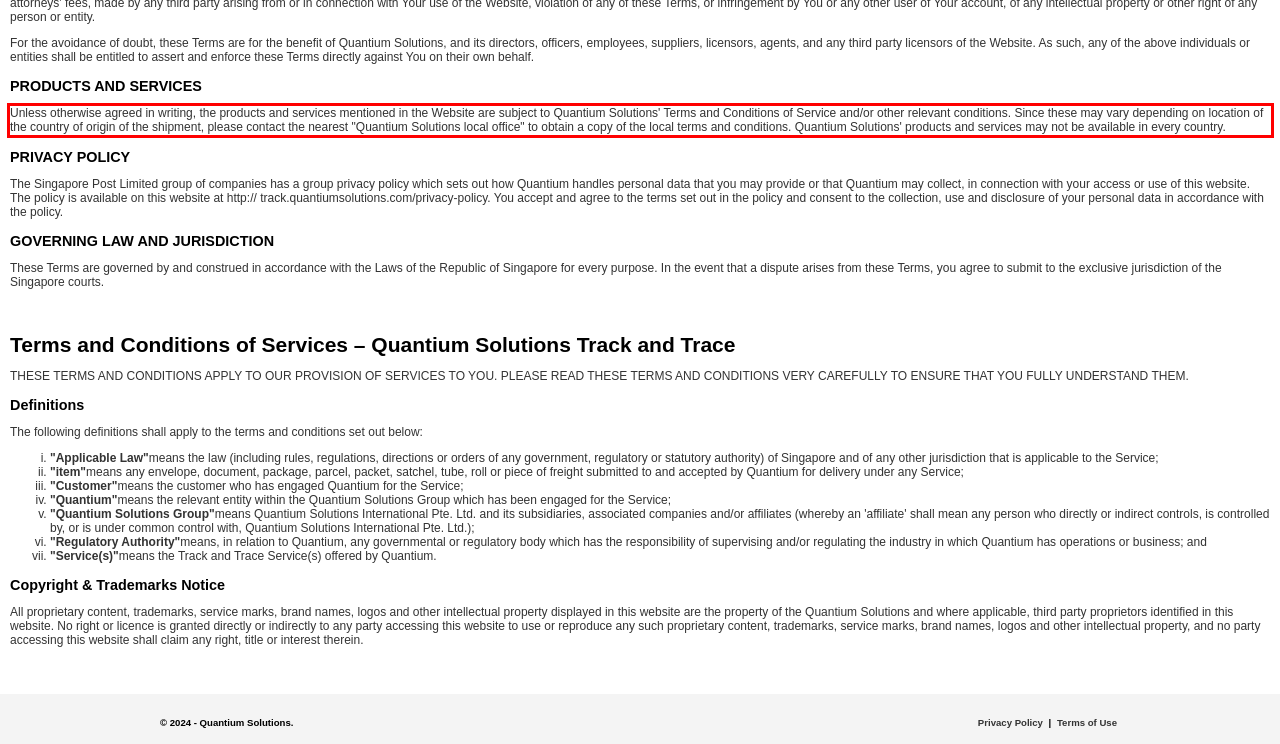Analyze the webpage screenshot and use OCR to recognize the text content in the red bounding box.

Unless otherwise agreed in writing, the products and services mentioned in the Website are subject to Quantium Solutions' Terms and Conditions of Service and/or other relevant conditions. Since these may vary depending on location of the country of origin of the shipment, please contact the nearest "Quantium Solutions local office" to obtain a copy of the local terms and conditions. Quantium Solutions' products and services may not be available in every country.